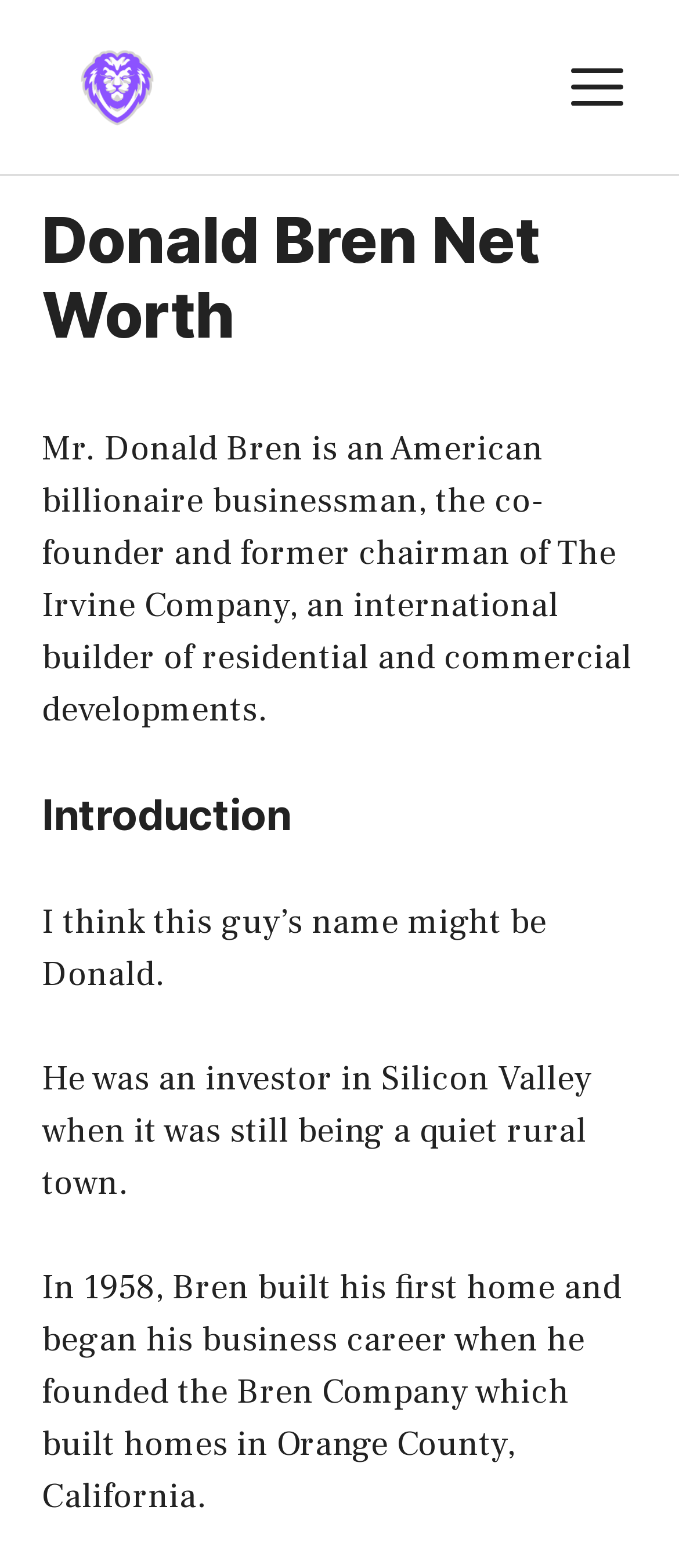What is the author's opinion about Donald Bren?
Please provide a comprehensive and detailed answer to the question.

Based on the webpage content, specifically the StaticText element with the text 'I think this guy’s name might be Donald.', we can infer that the author has a positive opinion about Donald Bren, as the tone of the text is casual and informal, suggesting admiration or respect.